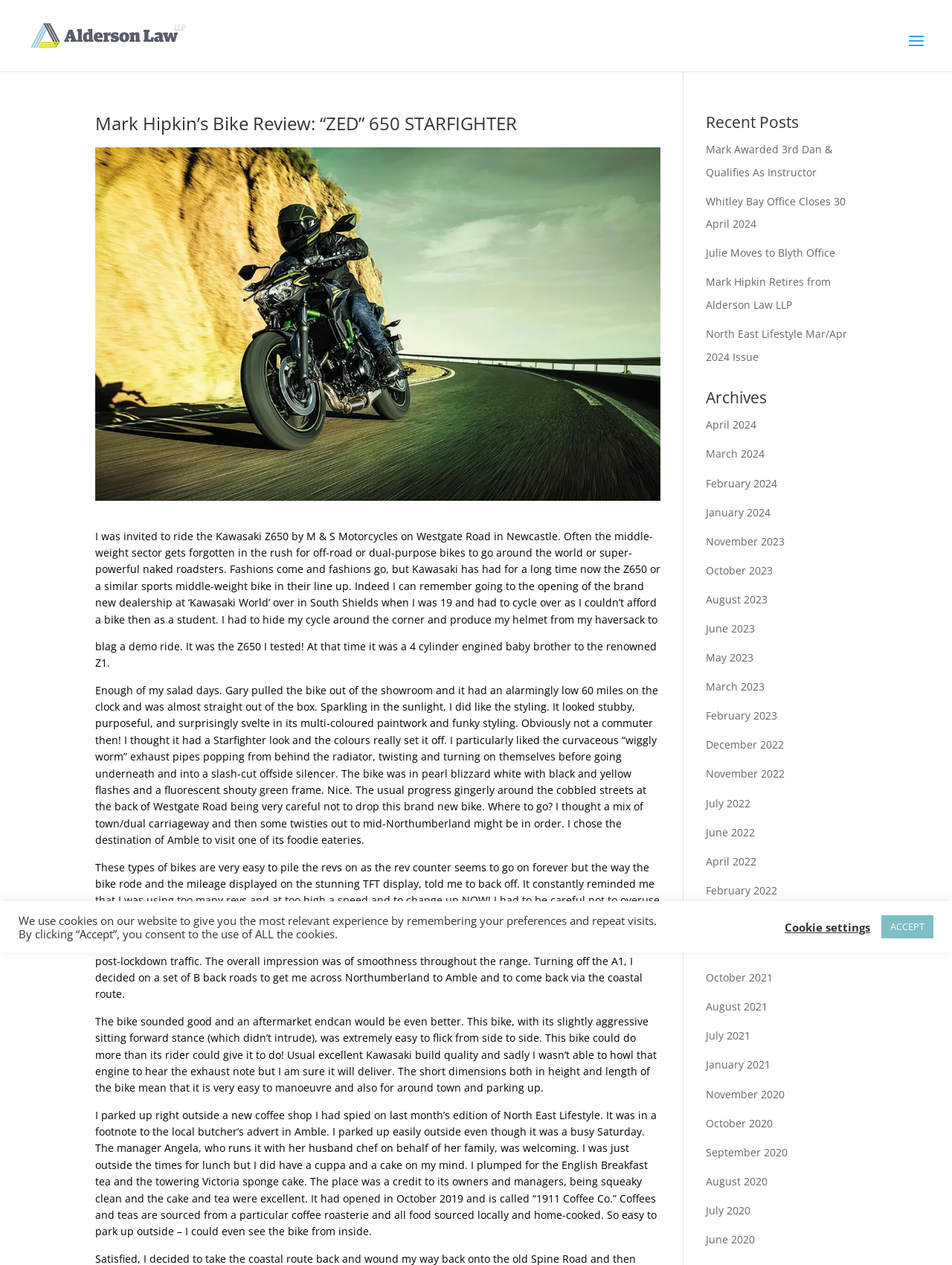What is the color of the bike's frame?
Refer to the image and give a detailed response to the question.

The article describes the bike's appearance, mentioning that it has a pearl blizzard white body with black and yellow flashes, and a fluorescent shouty green frame.